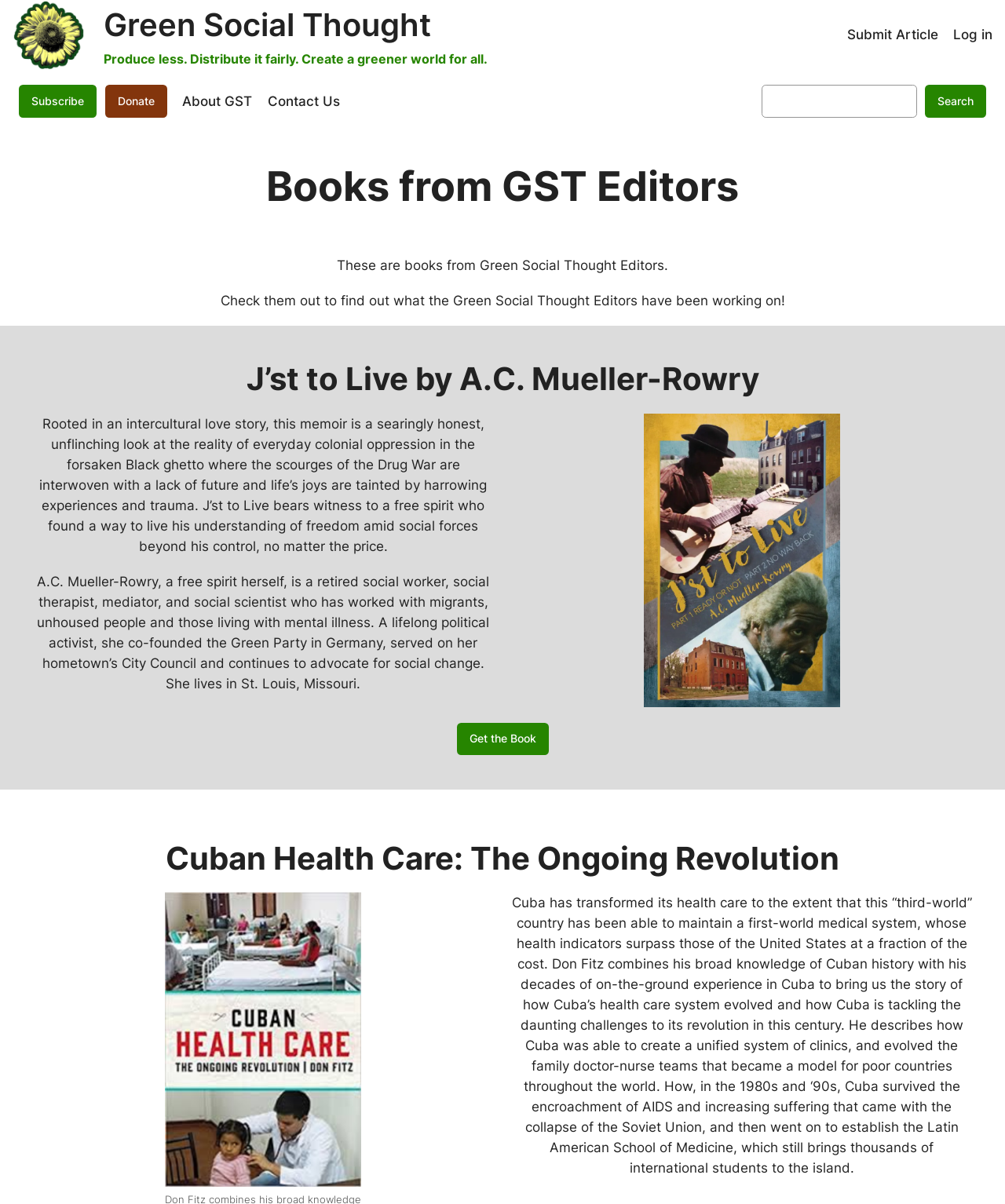Find and provide the bounding box coordinates for the UI element described with: "Log in".

[0.948, 0.022, 0.988, 0.035]